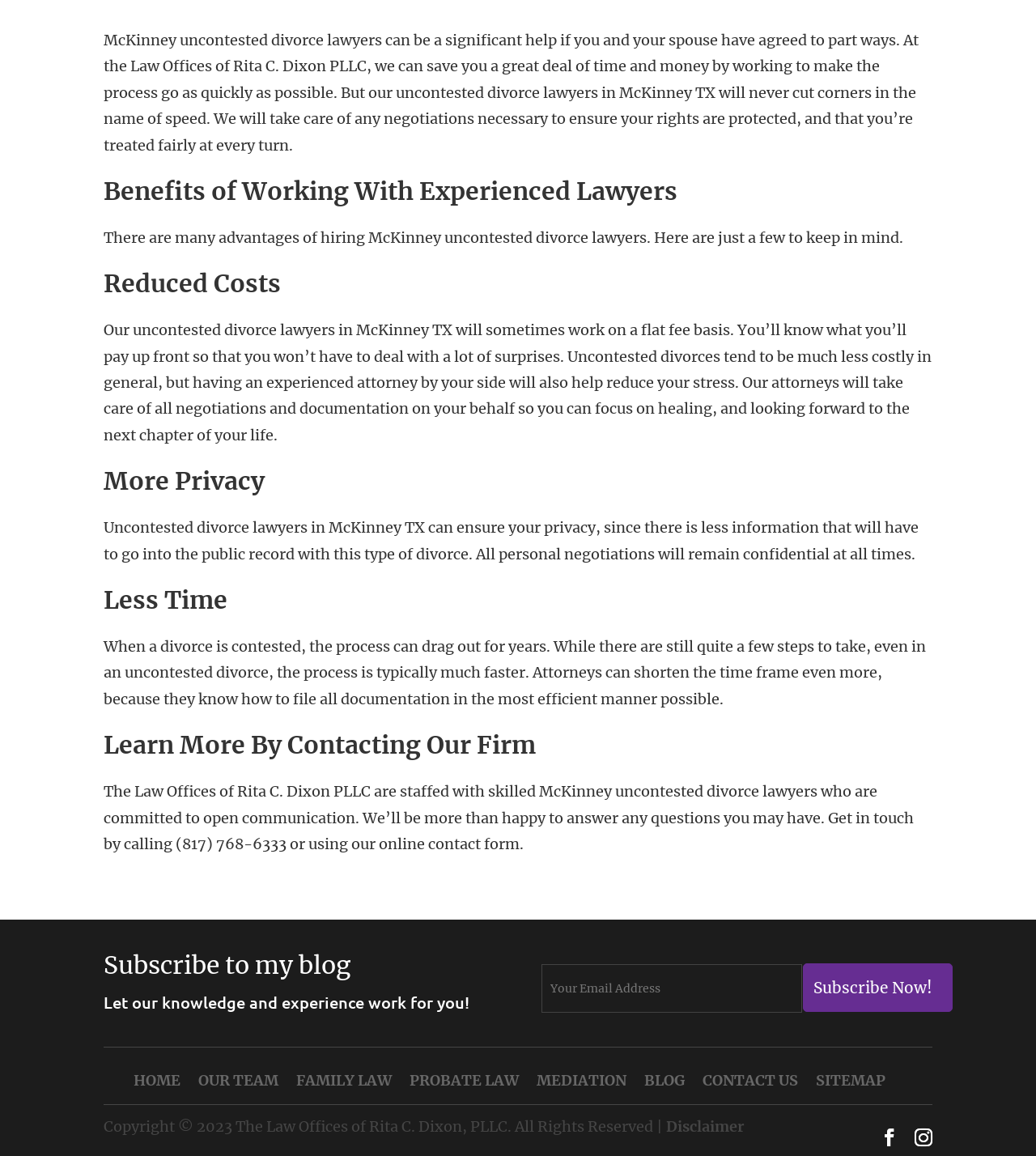For the following element description, predict the bounding box coordinates in the format (top-left x, top-left y, bottom-right x, bottom-right y). All values should be floating point numbers between 0 and 1. Description: name="input_1" placeholder="Your Email Address"

[0.523, 0.834, 0.774, 0.876]